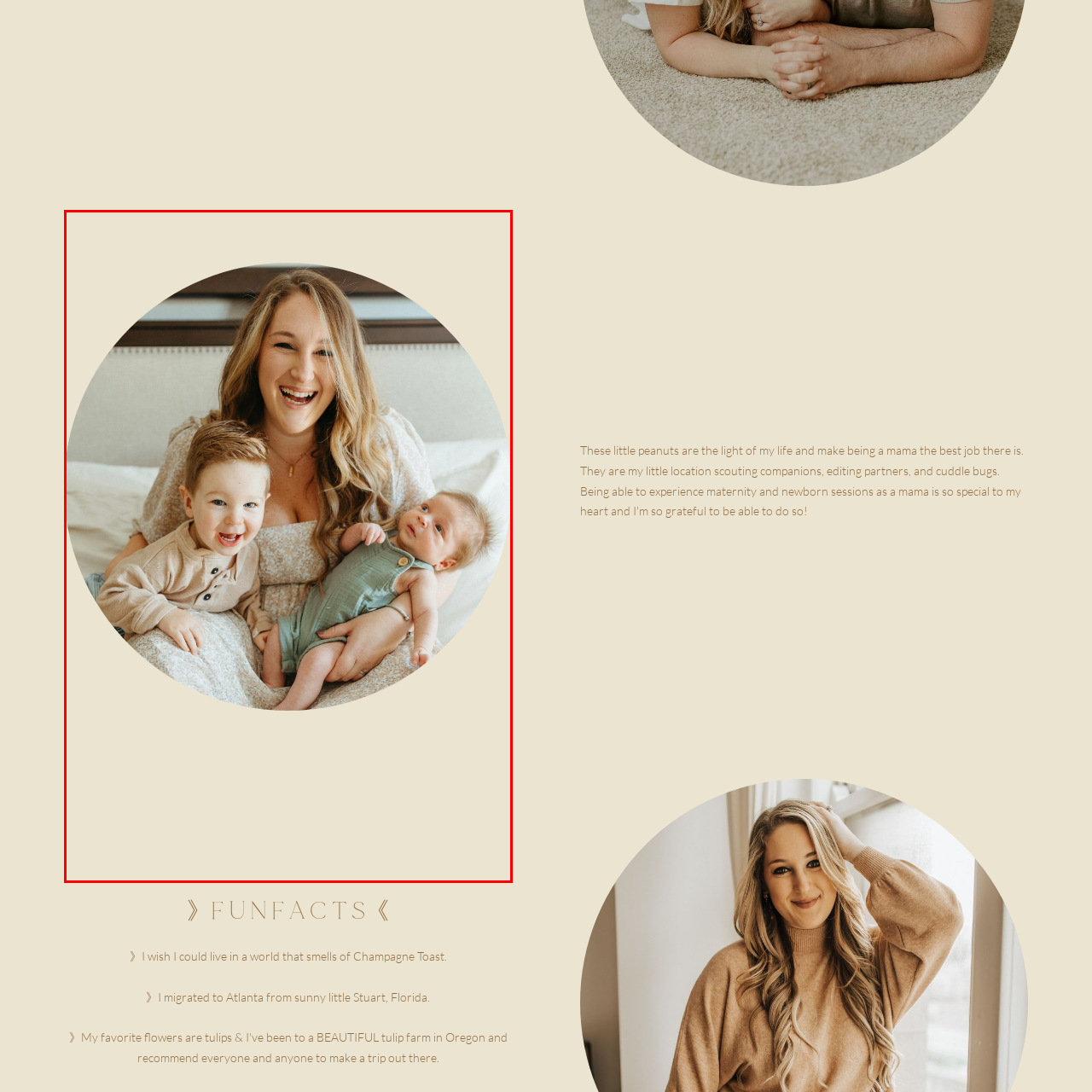Concentrate on the image area surrounded by the red border and answer the following question comprehensively: How many children are in the image?

The image depicts a joyful mother with her two young children, one sitting on her lap and the other standing beside her, creating a playful and intimate family moment.